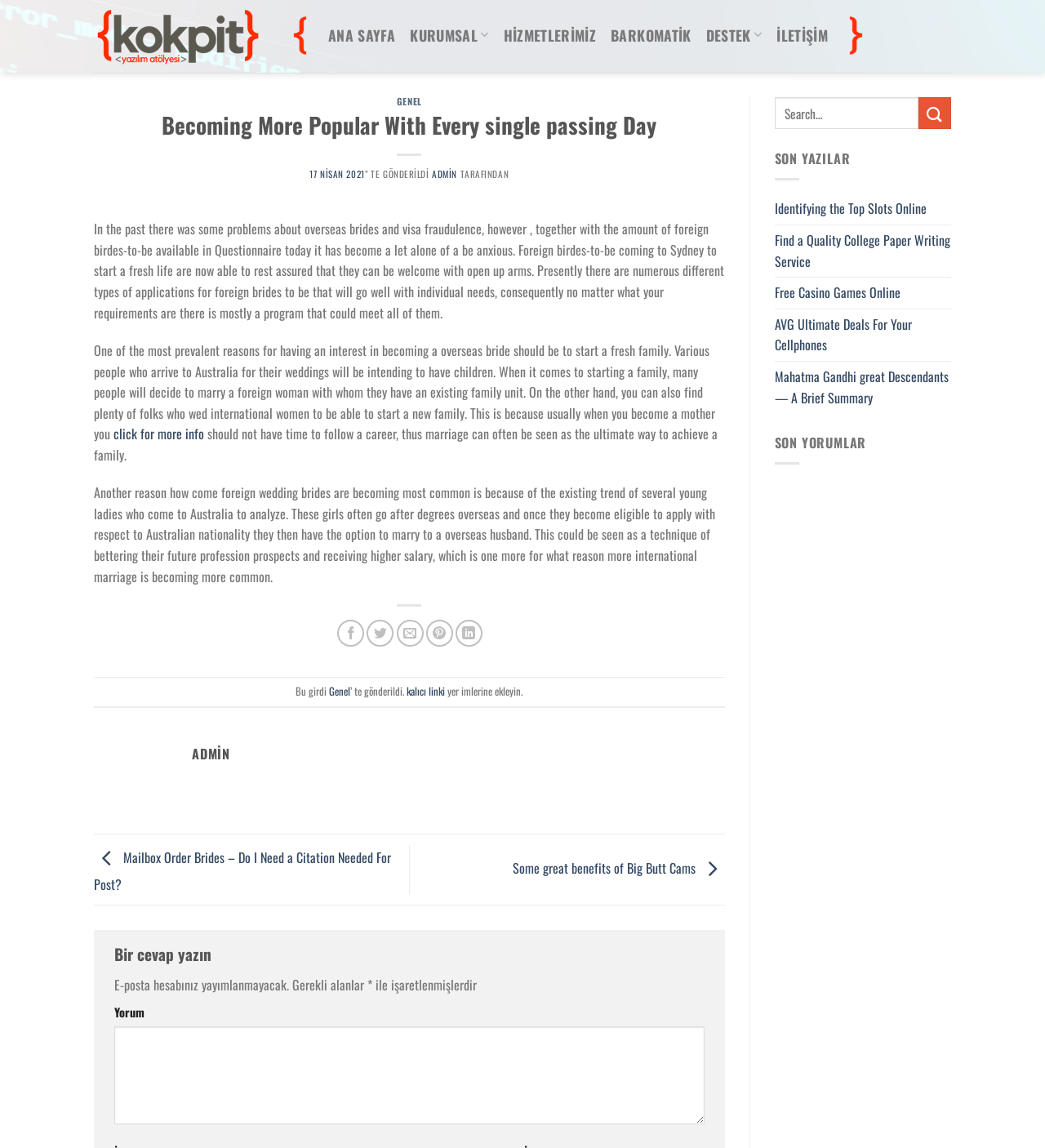From the details in the image, provide a thorough response to the question: What social media platforms can users share the article on?

The social media sharing options can be found at the bottom of the article, where there are links to share the article on Facebook, Twitter, LinkedIn, and Pinterest. These links are labeled with the respective social media platform's name and icon.